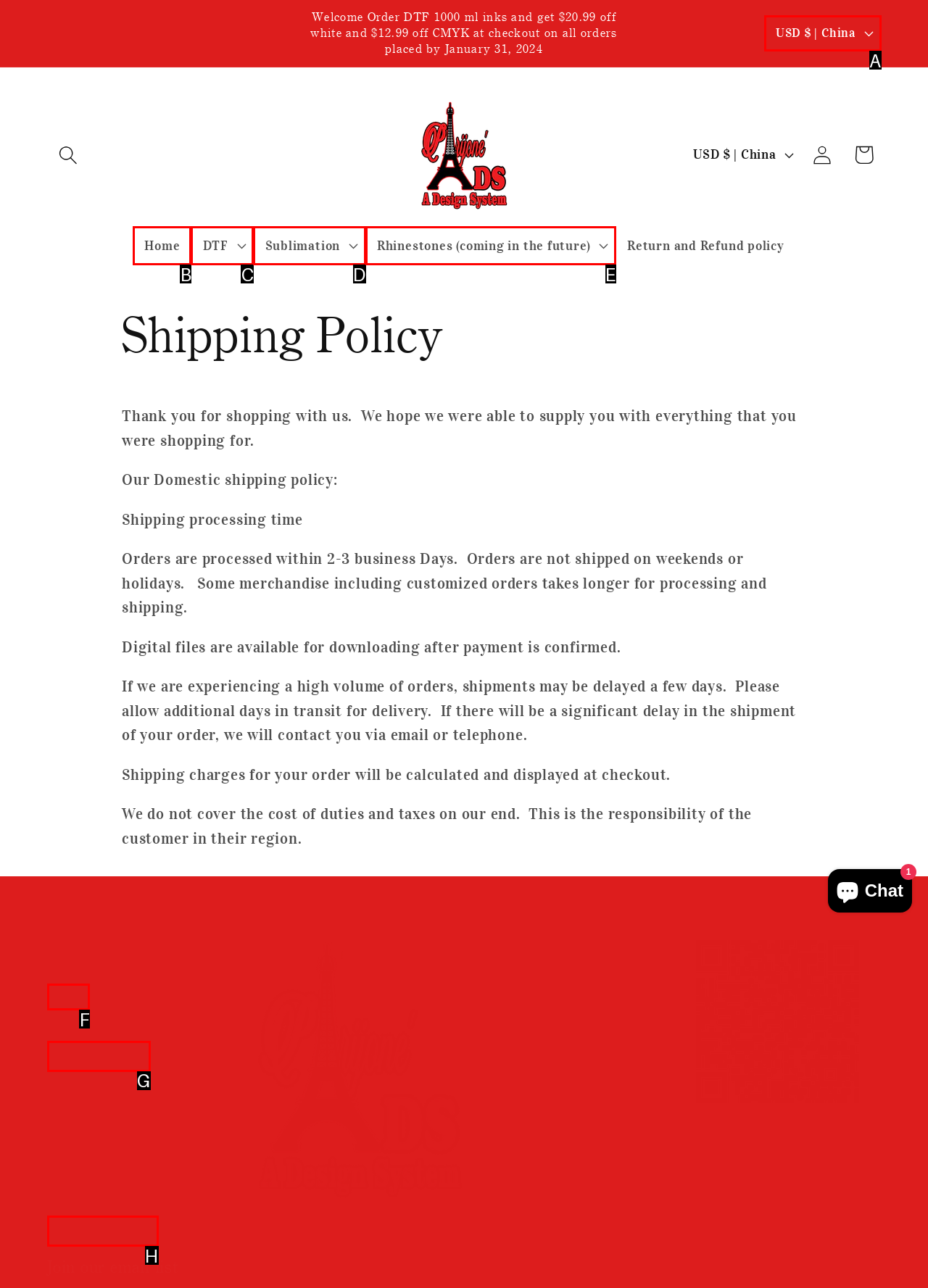Using the provided description: Rhinestones (coming in the future), select the HTML element that corresponds to it. Indicate your choice with the option's letter.

E